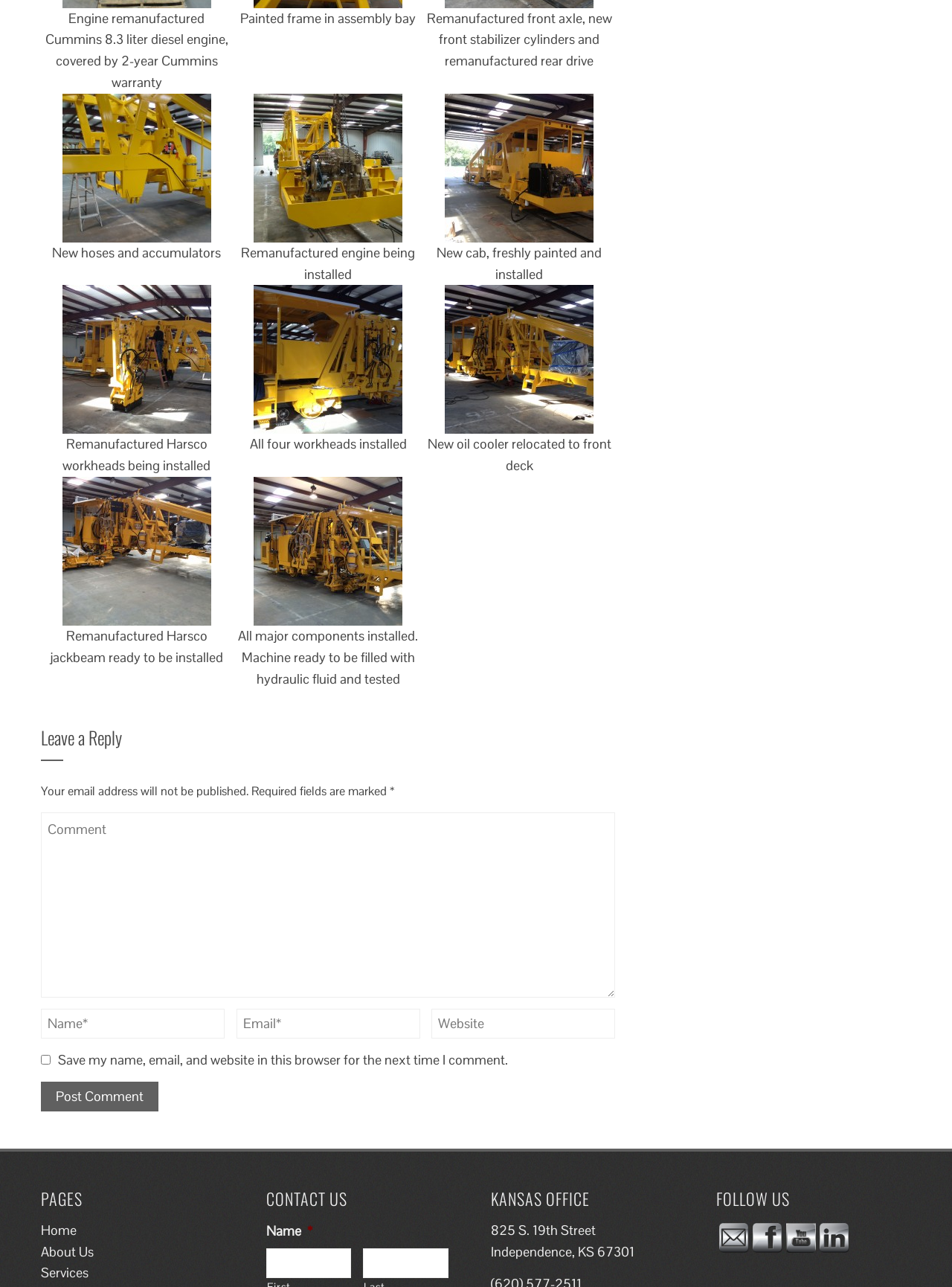Please answer the following question using a single word or phrase: How many figures are on this webpage?

8